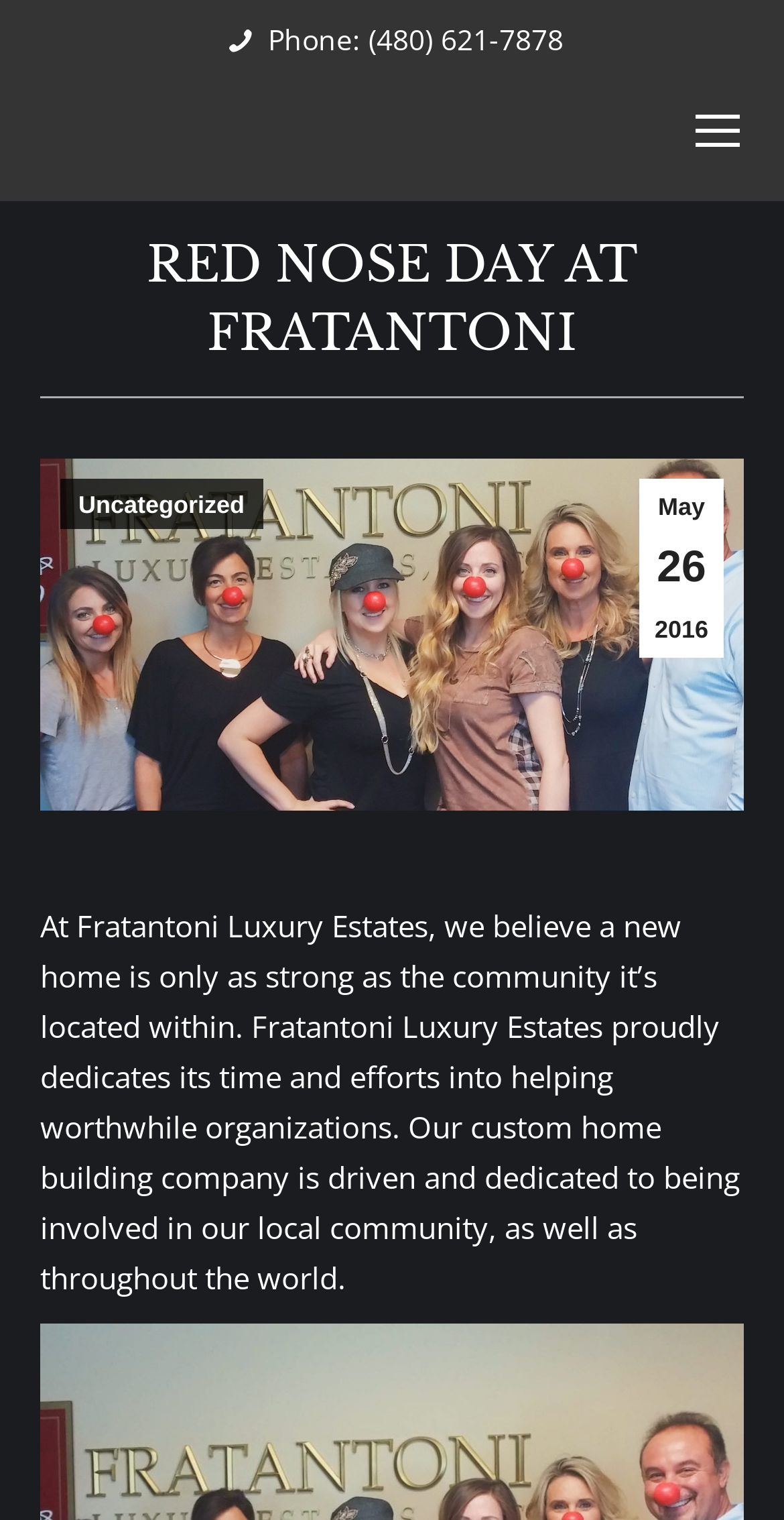What is the date of the Red Nose Day event?
Using the image, respond with a single word or phrase.

May 26 2016